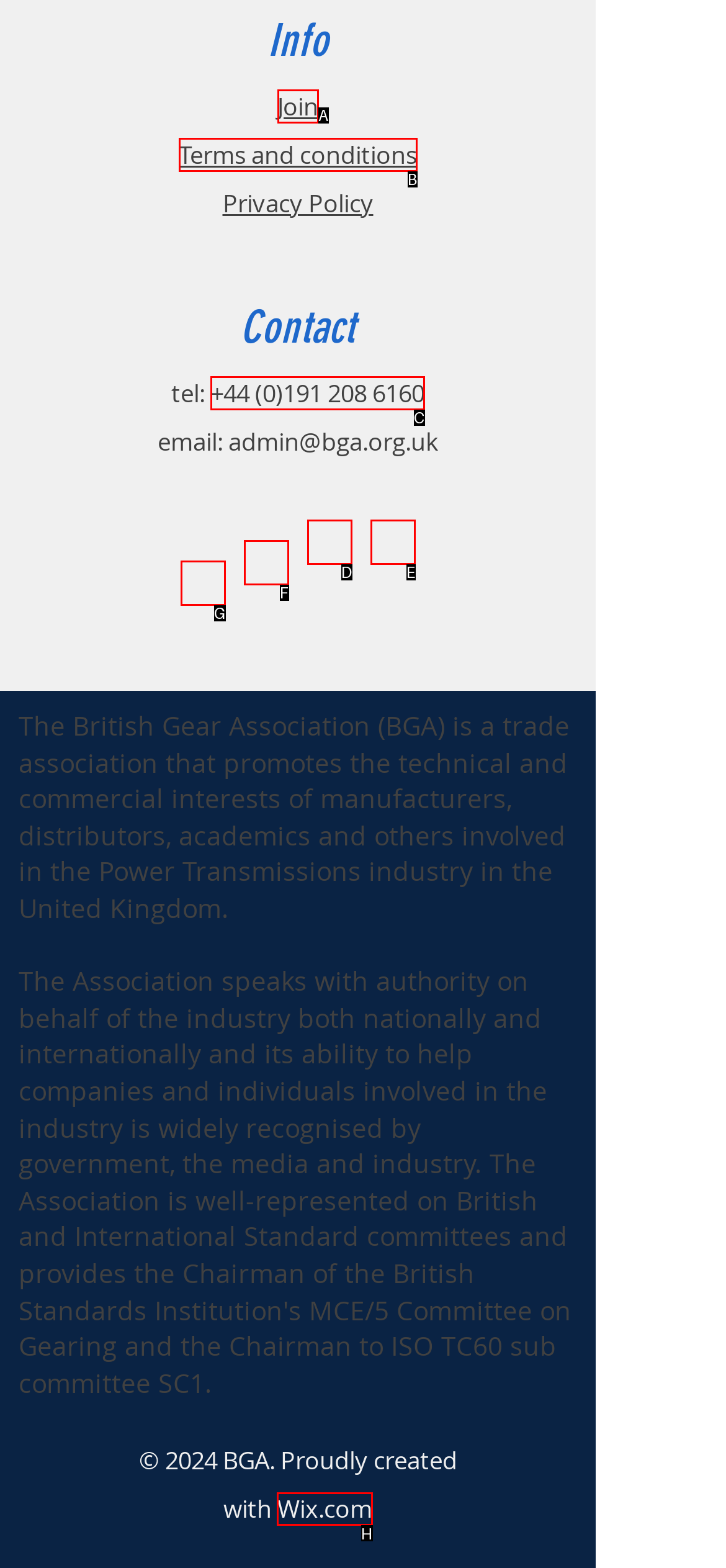Identify the correct UI element to click on to achieve the following task: Visit Wix.com Respond with the corresponding letter from the given choices.

H